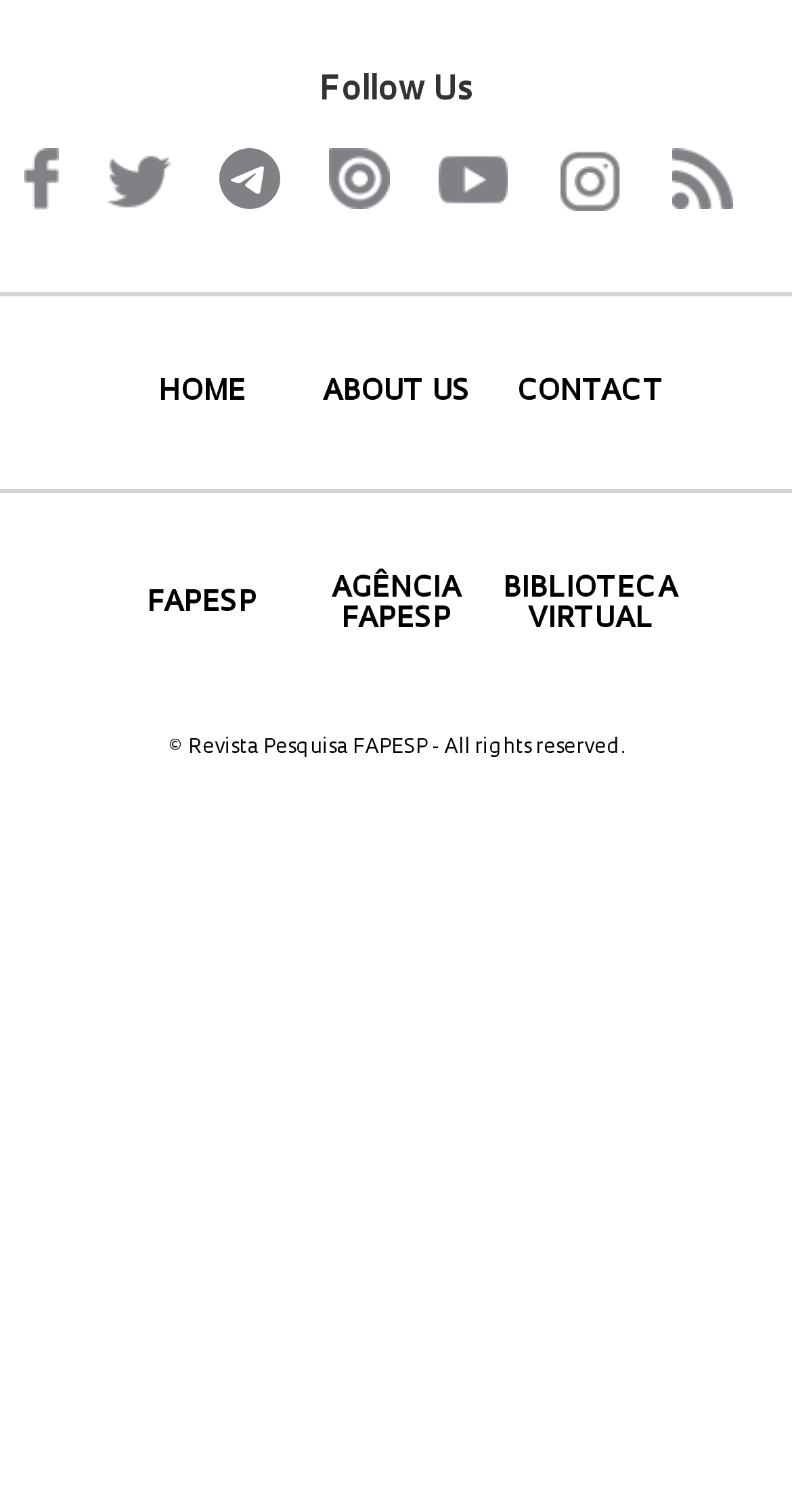Please identify the coordinates of the bounding box for the clickable region that will accomplish this instruction: "Subscribe to RSS".

[0.849, 0.098, 0.926, 0.138]